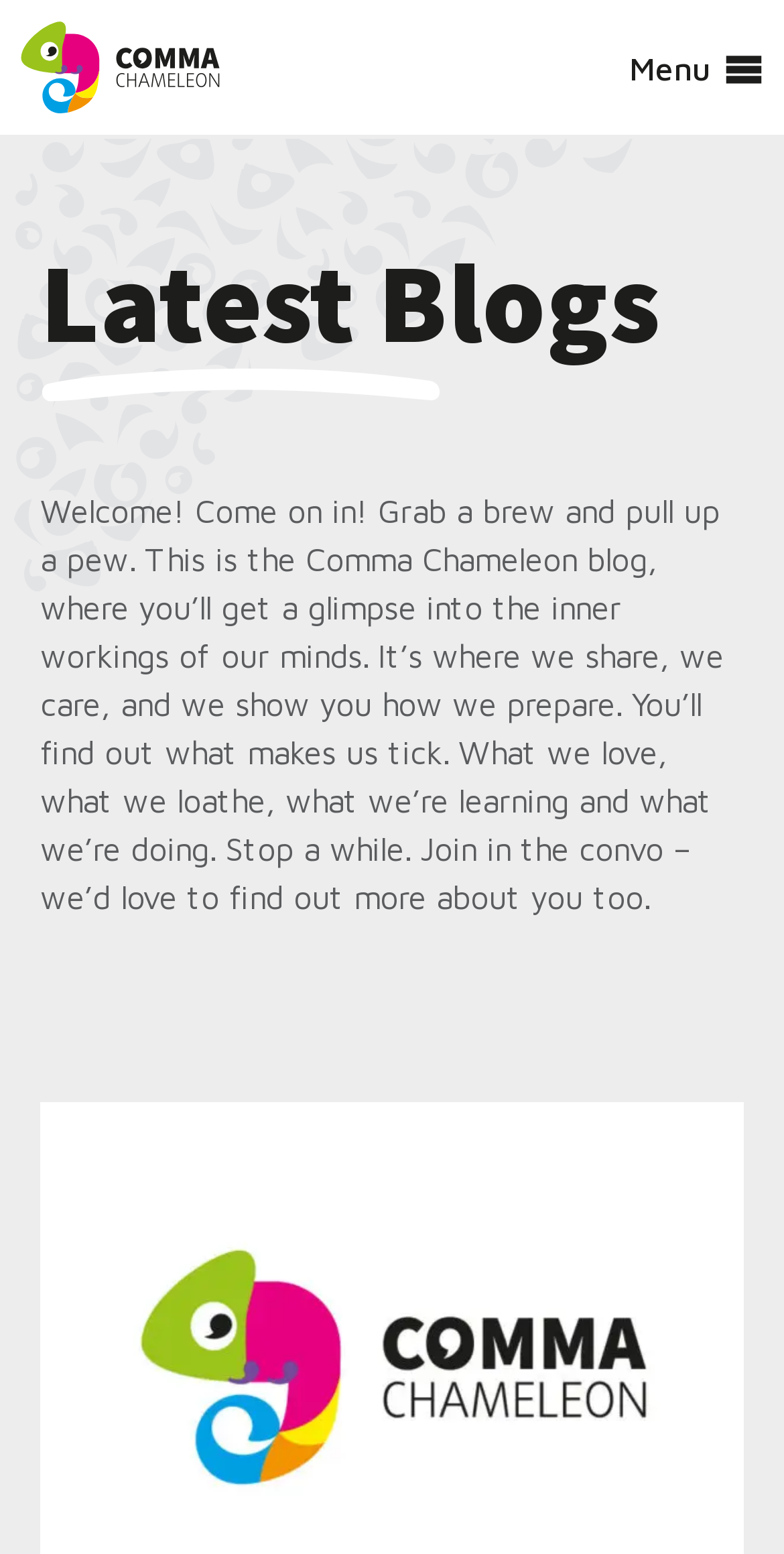Utilize the information from the image to answer the question in detail:
What is the main topic of this blog?

Based on the content of the blog, it appears to be written by a team of copywriters, editors, and proofreaders, and the topics discussed are related to their work and expertise, so the main topic of this blog is likely copywriting.